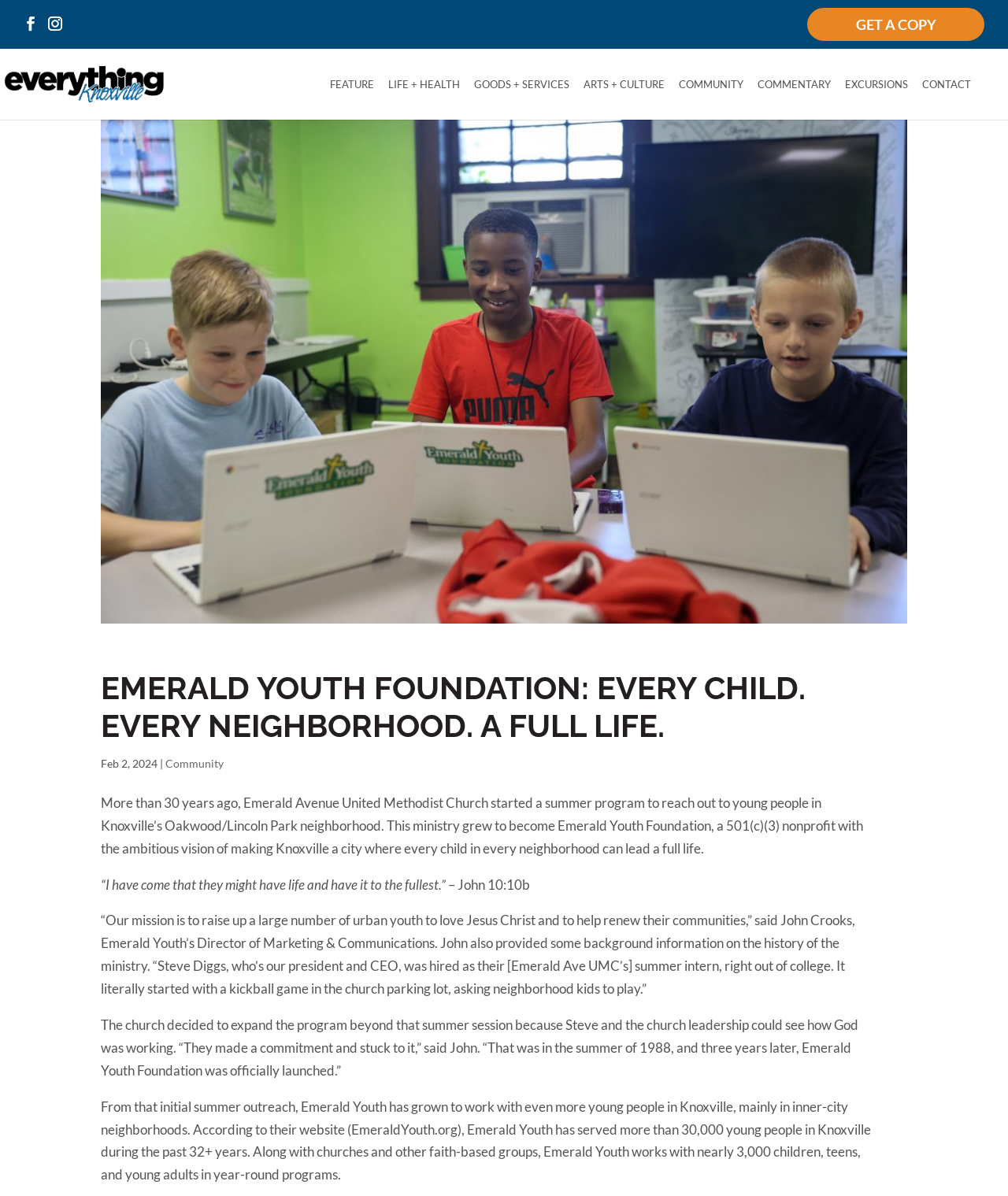Kindly determine the bounding box coordinates of the area that needs to be clicked to fulfill this instruction: "Read more about 'COMMUNITY'".

[0.164, 0.633, 0.222, 0.644]